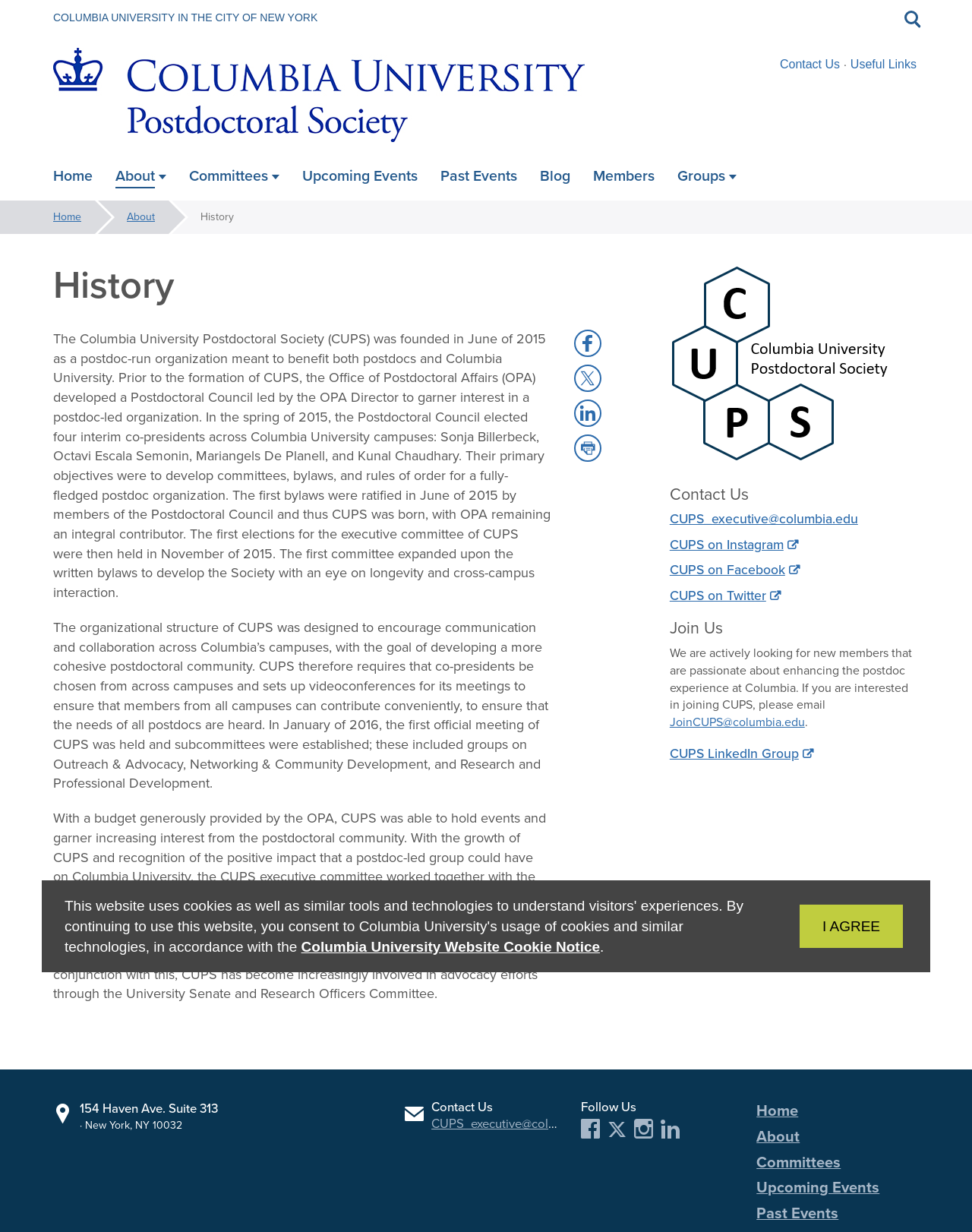Find the bounding box coordinates for the area that should be clicked to accomplish the instruction: "Go to 'Home' page".

[0.043, 0.131, 0.107, 0.157]